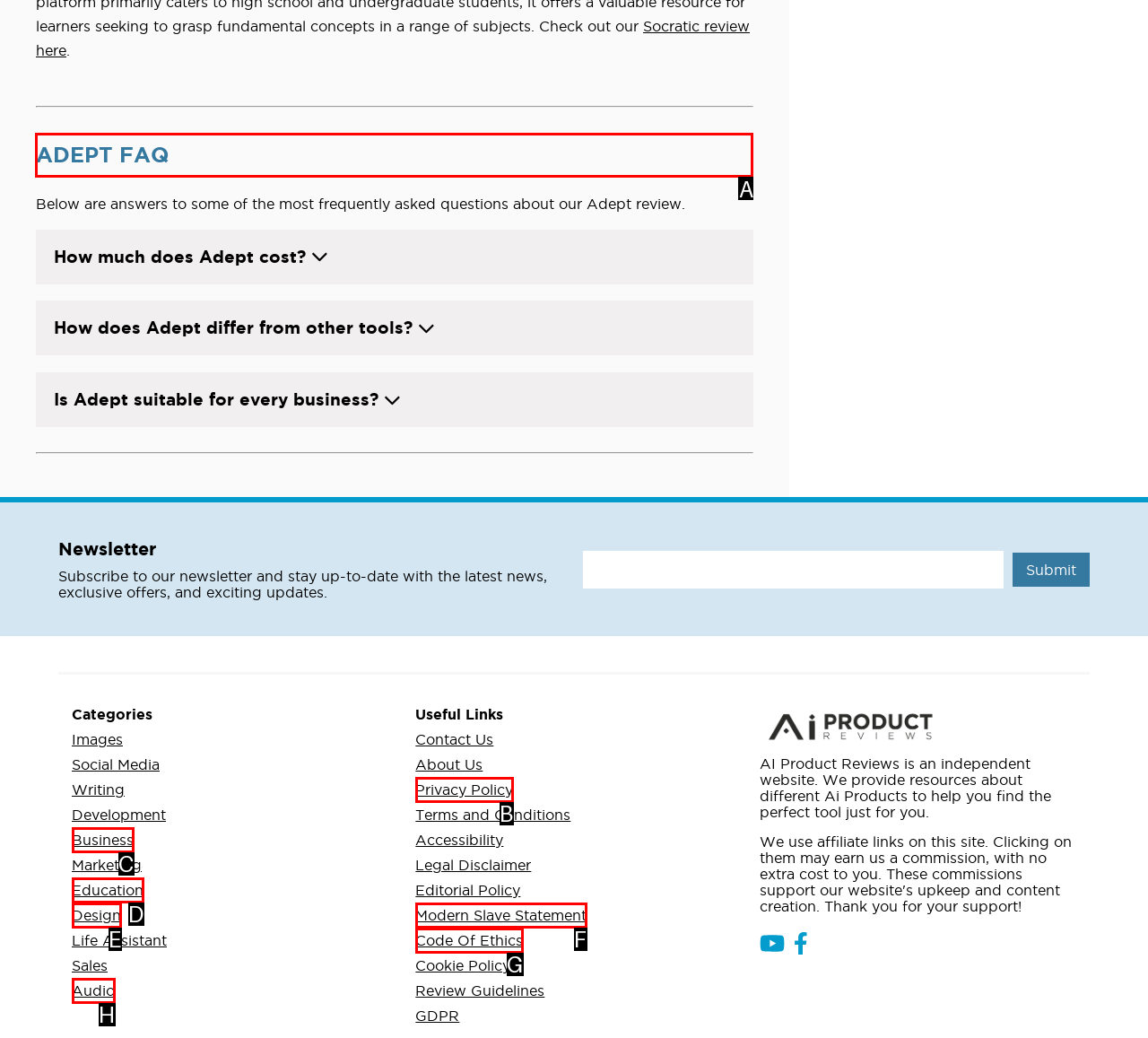For the task: Read the 'ADEPT FAQ', specify the letter of the option that should be clicked. Answer with the letter only.

A